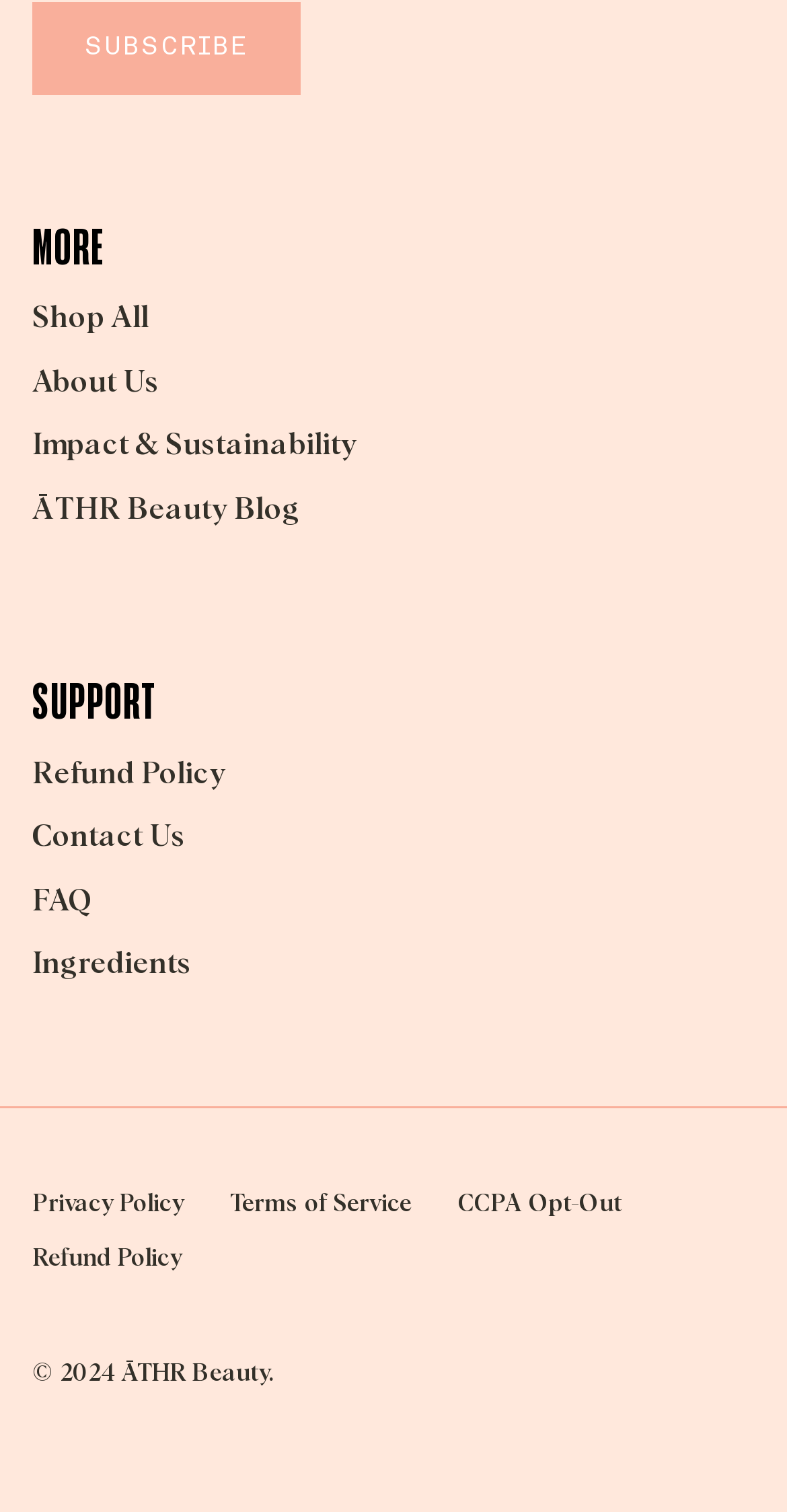Please specify the bounding box coordinates for the clickable region that will help you carry out the instruction: "Shop all products".

[0.041, 0.201, 0.19, 0.221]